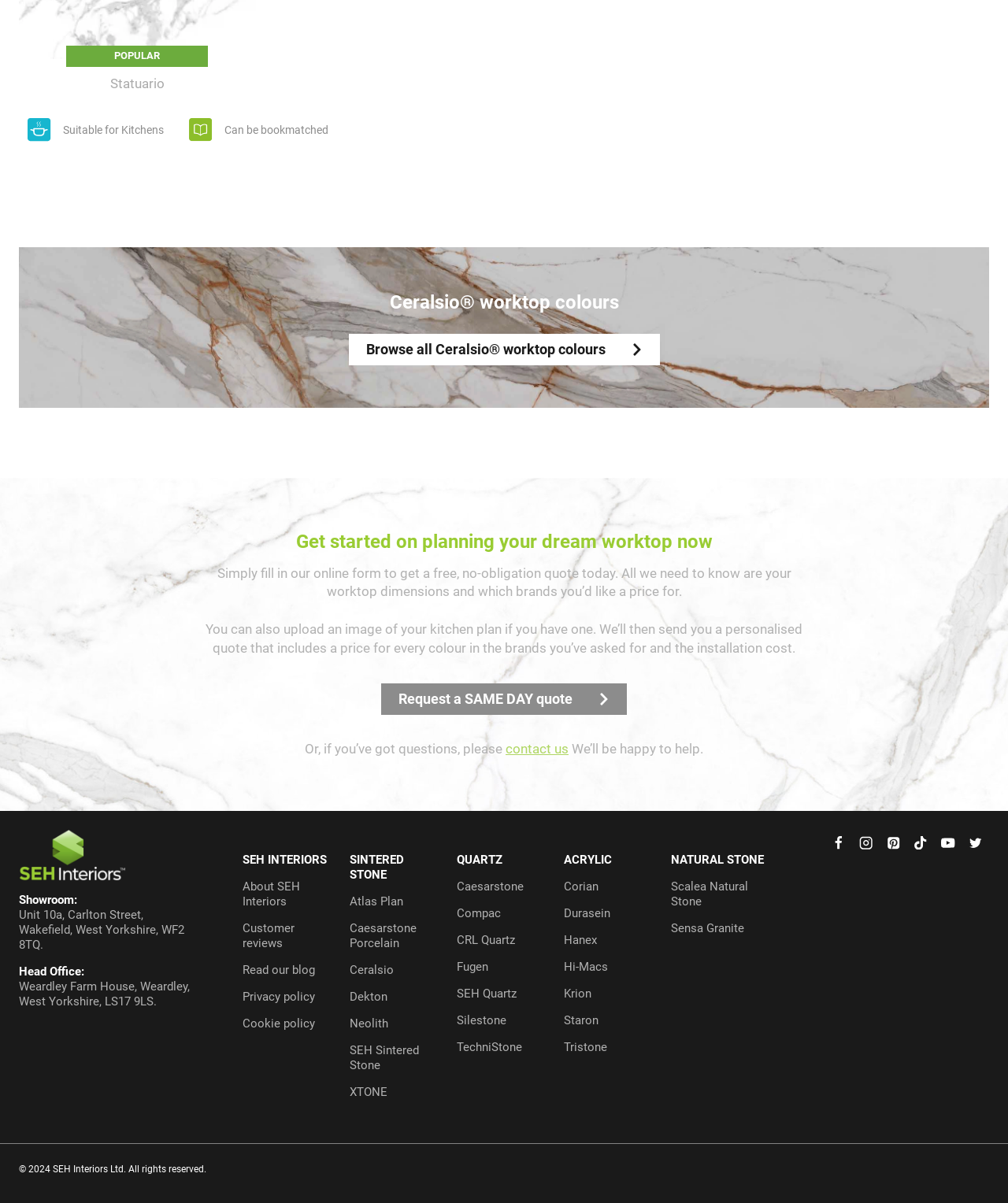How many types of worktop materials are listed?
Answer the question with detailed information derived from the image.

There are four types of worktop materials listed on the webpage, which are Sintered Stone, Quartz, Acrylic, and Natural Stone. These types are represented by static text elements with corresponding material names.